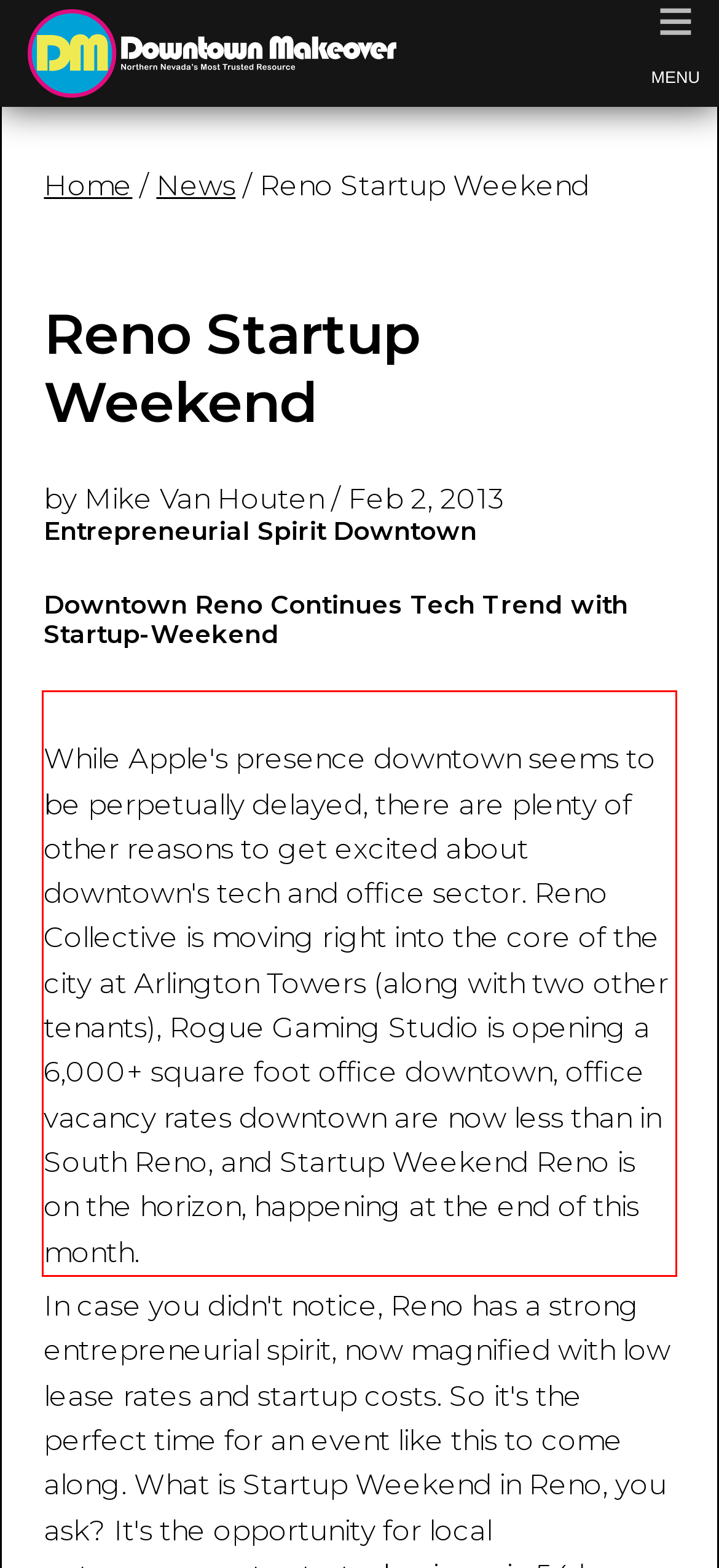You are provided with a screenshot of a webpage featuring a red rectangle bounding box. Extract the text content within this red bounding box using OCR.

While Apple's presence downtown seems to be perpetually delayed, there are plenty of other reasons to get excited about downtown's tech and office sector. Reno Collective is moving right into the core of the city at Arlington Towers (along with two other tenants), Rogue Gaming Studio is opening a 6,000+ square foot office downtown, office vacancy rates downtown are now less than in South Reno, and Startup Weekend Reno is on the horizon, happening at the end of this month.